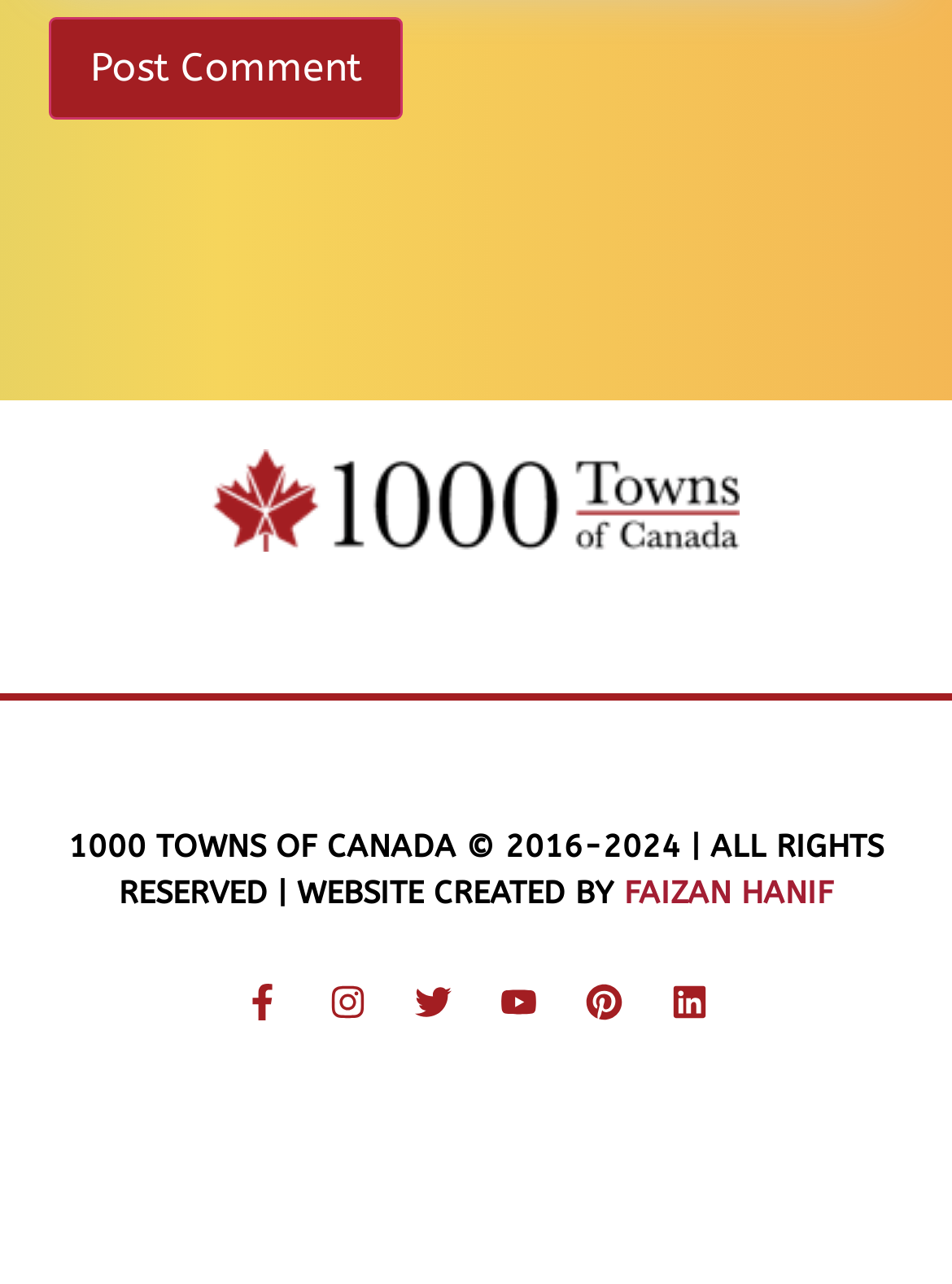Who created the website?
Based on the visual details in the image, please answer the question thoroughly.

The website was created by Faizan Hanif, as mentioned in the heading section at the bottom of the page, which states '1000 TOWNS OF CANADA © 2016-2024 | ALL RIGHTS RESERVED | WEBSITE CREATED BY FAIZAN HANIF'.